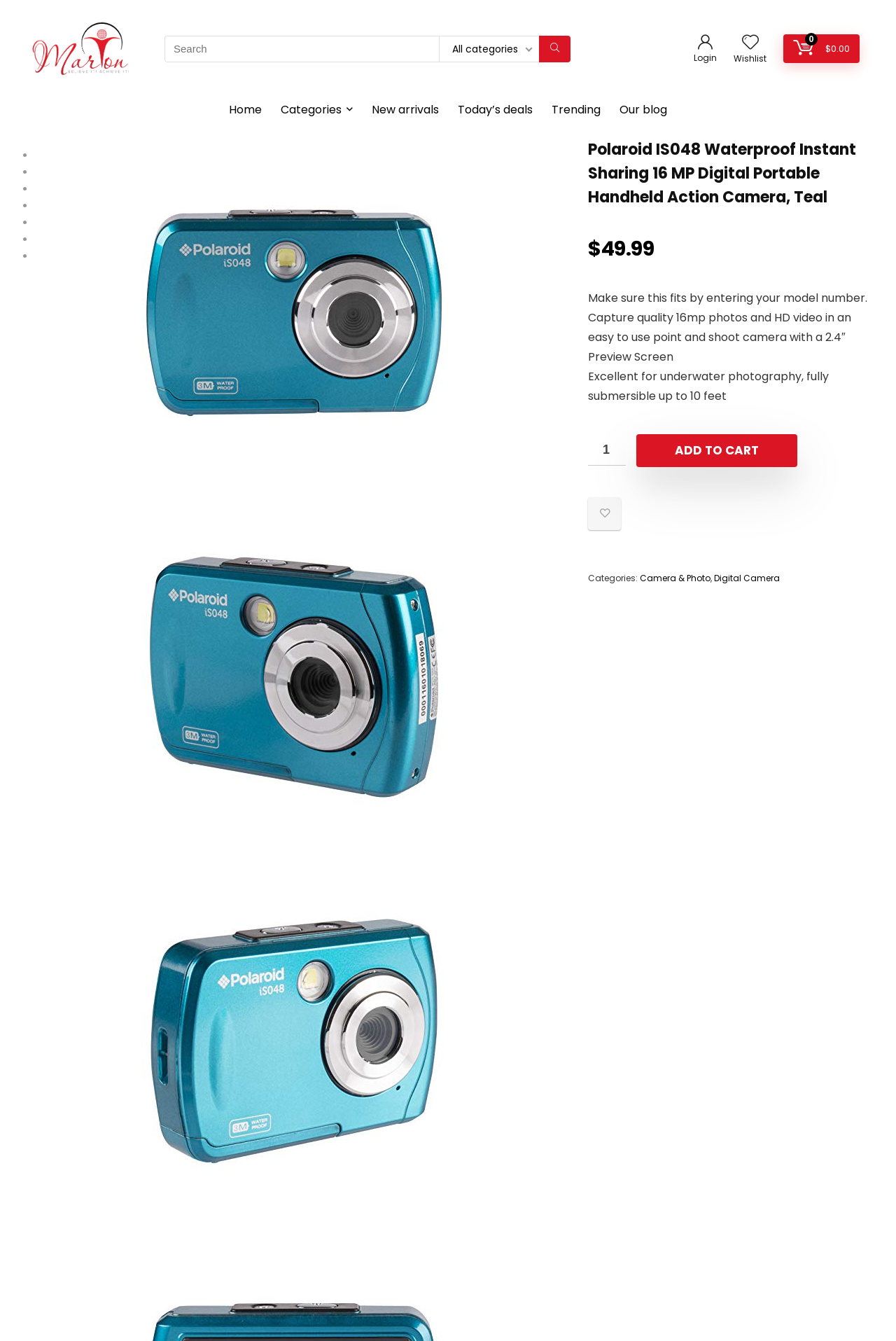Provide a thorough description of this webpage.

This webpage is about a product, specifically the Polaroid IS048 Waterproof Instant Sharing 16 MP Digital Portable Handheld Action Camera in Teal. At the top left, there is a logo and a link to "MarionNapoleon". Next to it, there is a search bar with a dropdown menu that lists various categories. 

Below the search bar, there are several navigation links, including "Home", "Categories", "New arrivals", "Today's deals", "Trending", and "Our blog". 

The main content of the page is about the product, with three large images of the camera placed vertically on the left side of the page. On the right side, there is a heading with the product name, followed by the price, "$49.99". 

Below the price, there are several paragraphs of text that describe the product's features, including its ability to capture 16mp photos and HD video, its 2.4" preview screen, and its waterproof capabilities. 

There is also a section that allows customers to add the product to their cart, with a spin button to select the quantity and an "ADD TO CART" button. Finally, there are links to the product's categories, "Camera & Photo" and "Digital Camera", at the bottom of the page.